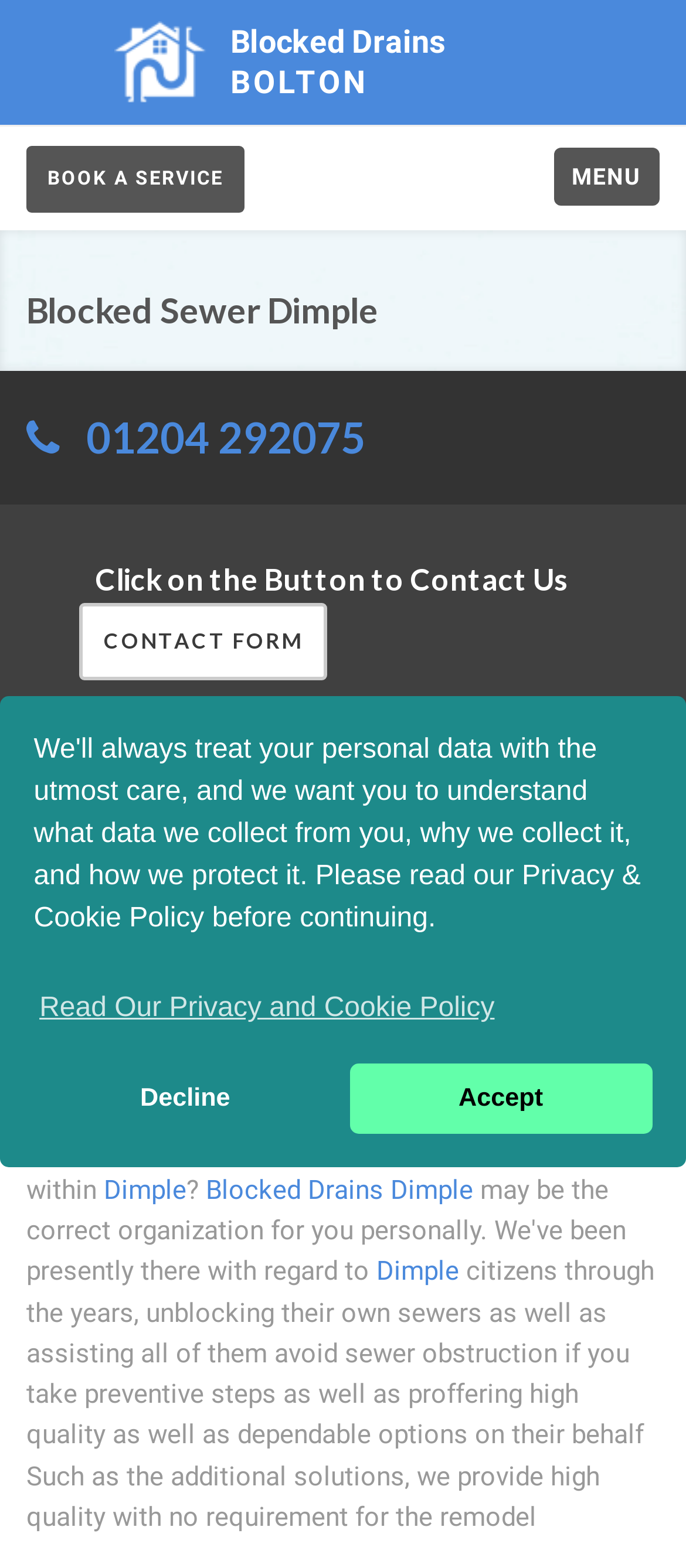Identify the coordinates of the bounding box for the element that must be clicked to accomplish the instruction: "Learn about Shopify".

None